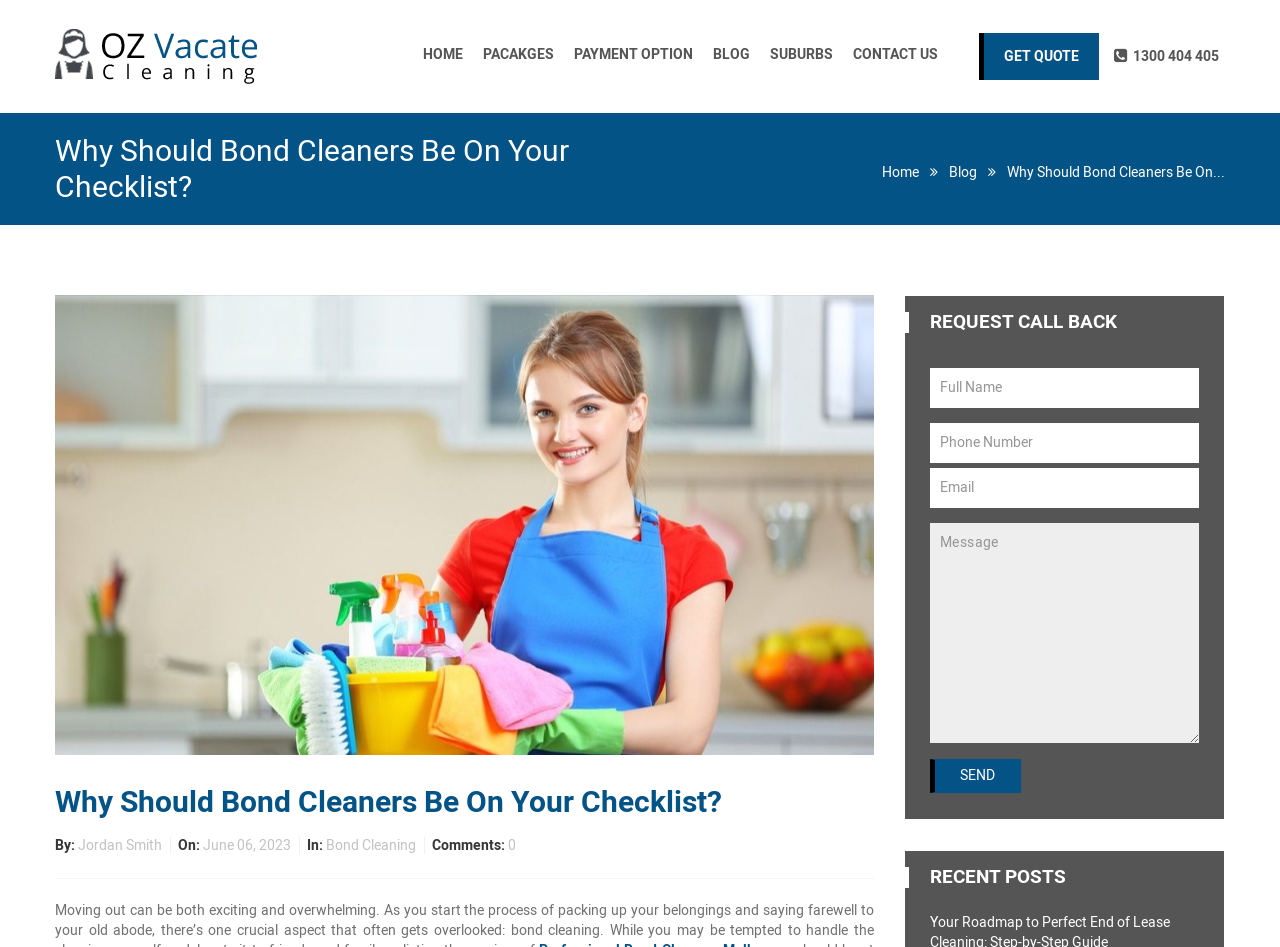Based on the element description name="your-message" placeholder="Message", identify the bounding box of the UI element in the given webpage screenshot. The coordinates should be in the format (top-left x, top-left y, bottom-right x, bottom-right y) and must be between 0 and 1.

[0.727, 0.552, 0.937, 0.784]